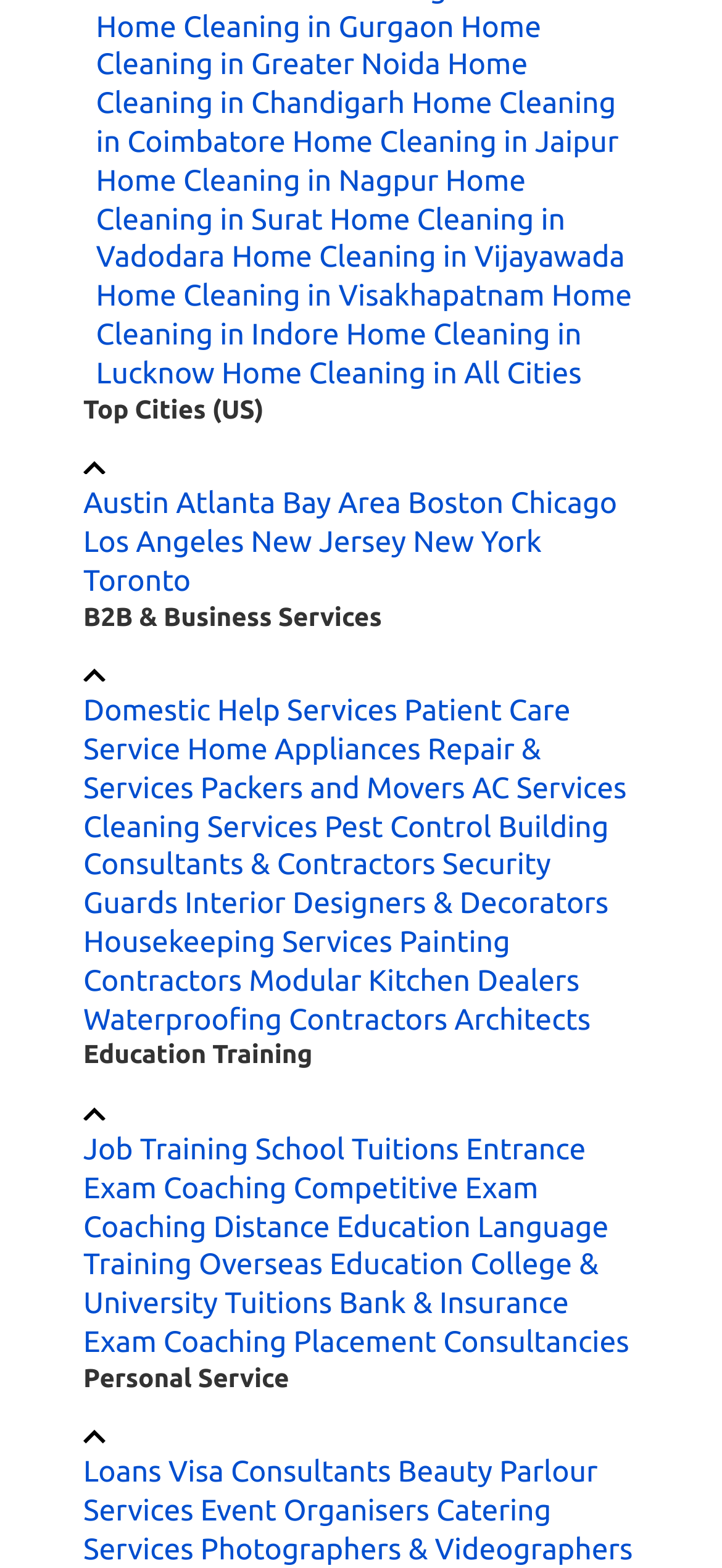How many cities are listed for home cleaning services?
With the help of the image, please provide a detailed response to the question.

I counted the number of links with 'Home Cleaning in' prefix, which are 14 in total.